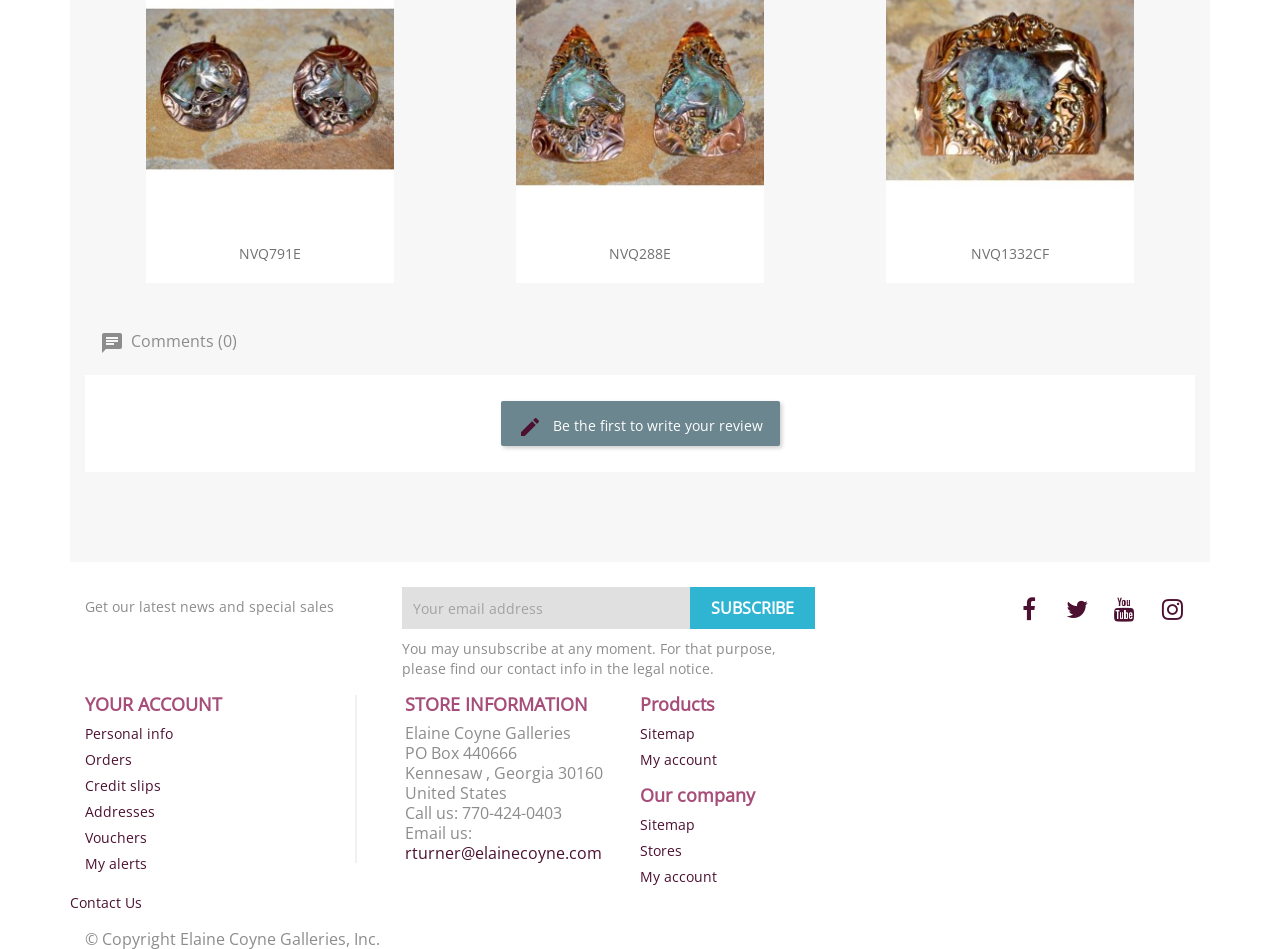Please identify the bounding box coordinates of the element that needs to be clicked to execute the following command: "Go to account page". Provide the bounding box using four float numbers between 0 and 1, formatted as [left, top, right, bottom].

[0.066, 0.729, 0.173, 0.755]